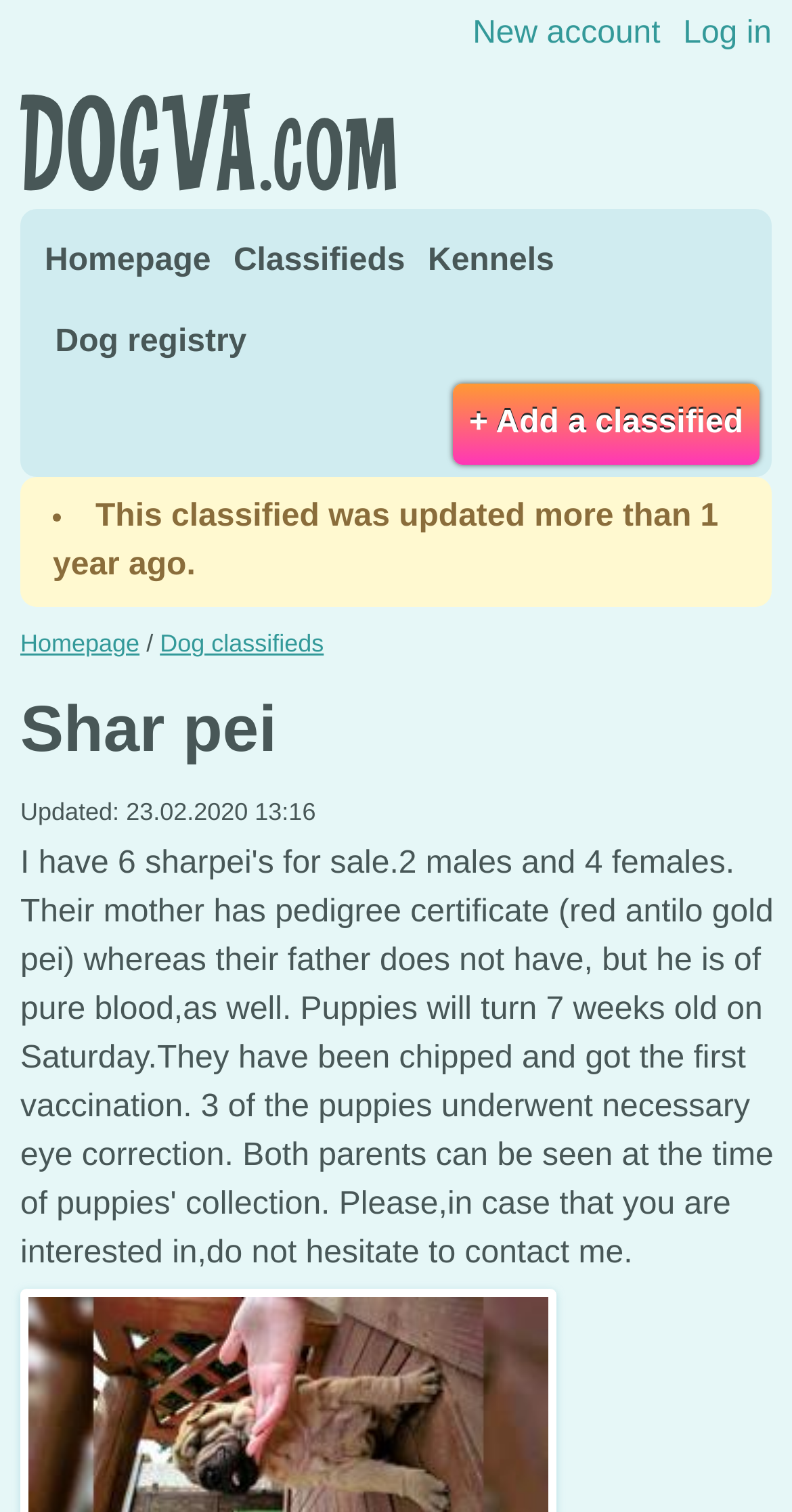Indicate the bounding box coordinates of the element that needs to be clicked to satisfy the following instruction: "View Laptops". The coordinates should be four float numbers between 0 and 1, i.e., [left, top, right, bottom].

None